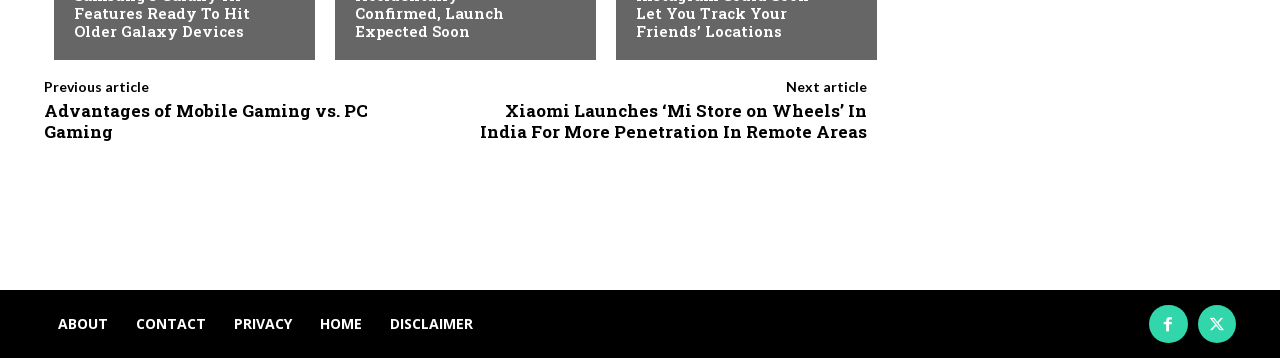Please give a concise answer to this question using a single word or phrase: 
What is the previous article about?

Mobile Gaming vs. PC Gaming